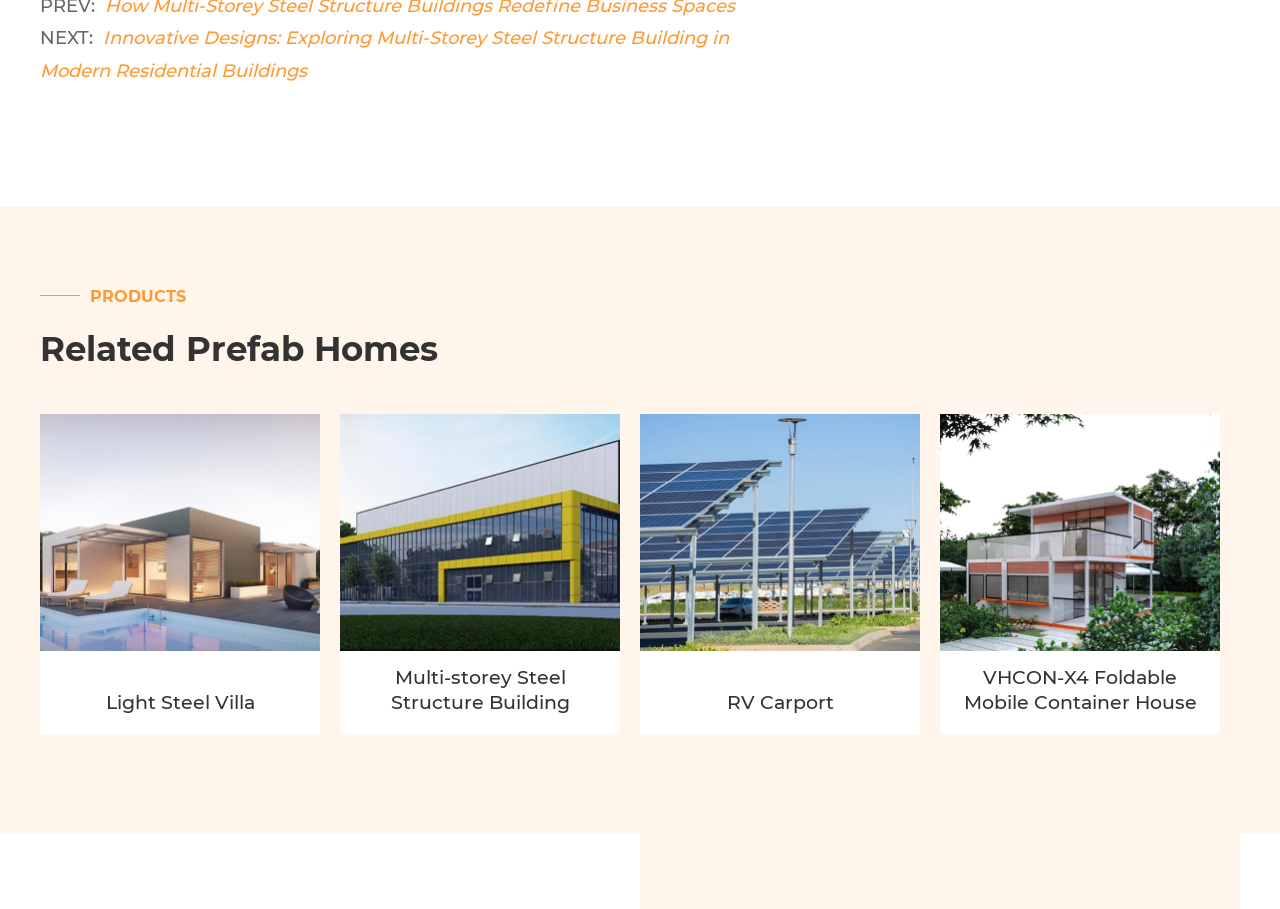What is the name of the first product?
Using the picture, provide a one-word or short phrase answer.

Light Steel Villa